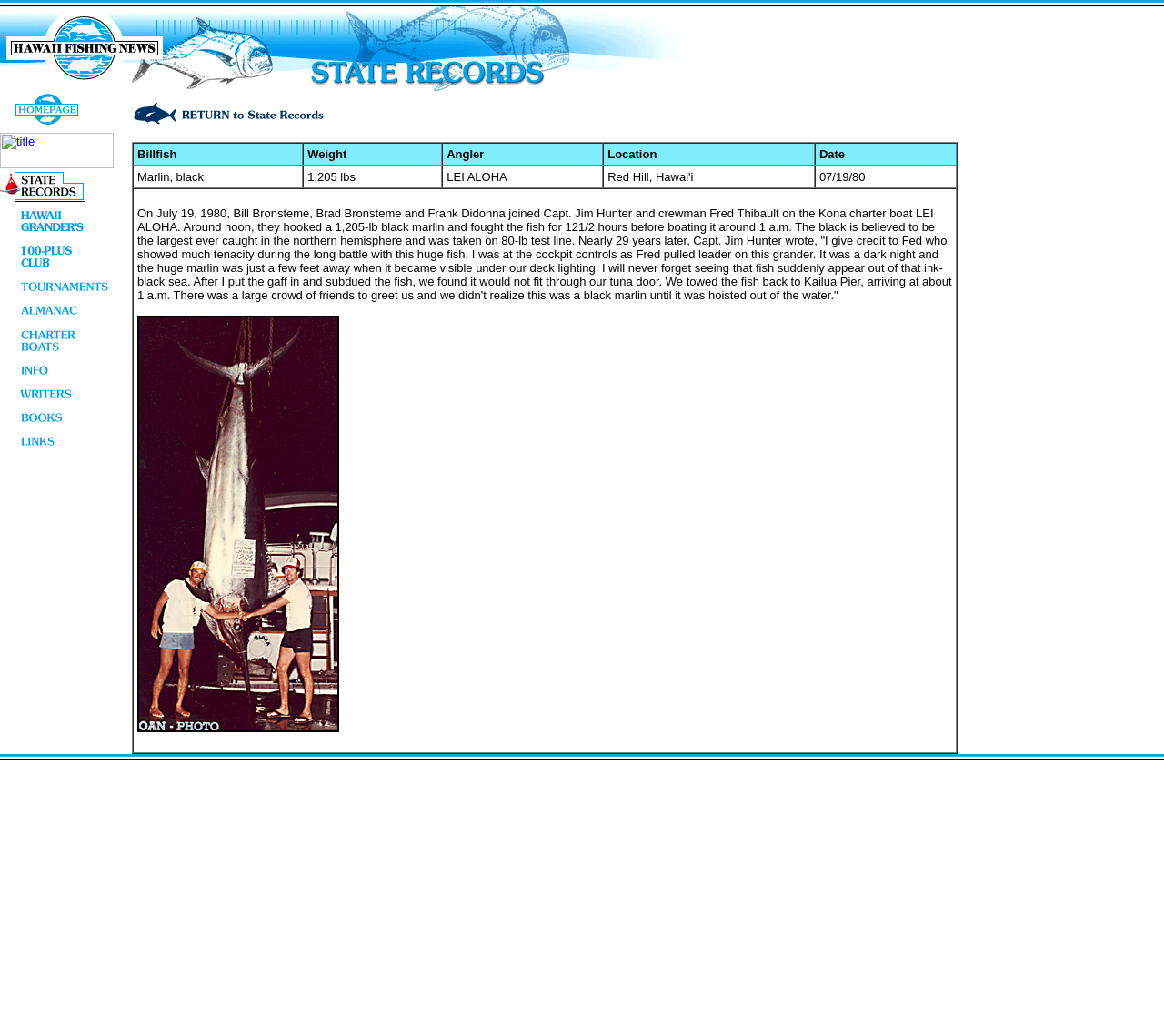Please identify the bounding box coordinates of the element's region that should be clicked to execute the following instruction: "Click on the 'links' link". The bounding box coordinates must be four float numbers between 0 and 1, i.e., [left, top, right, bottom].

[0.0, 0.427, 0.098, 0.44]